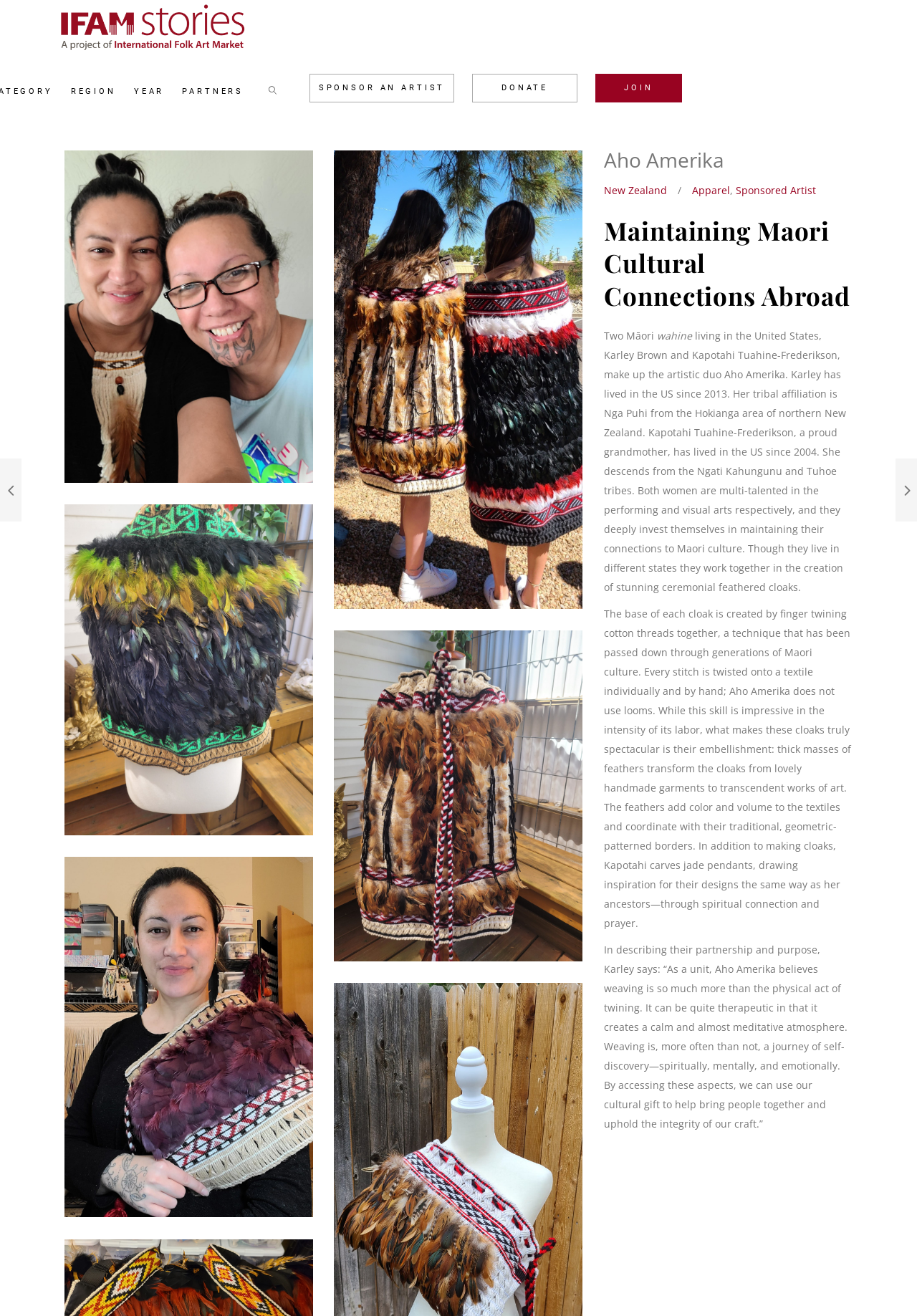Extract the primary headline from the webpage and present its text.

Maintaining Maori Cultural Connections Abroad